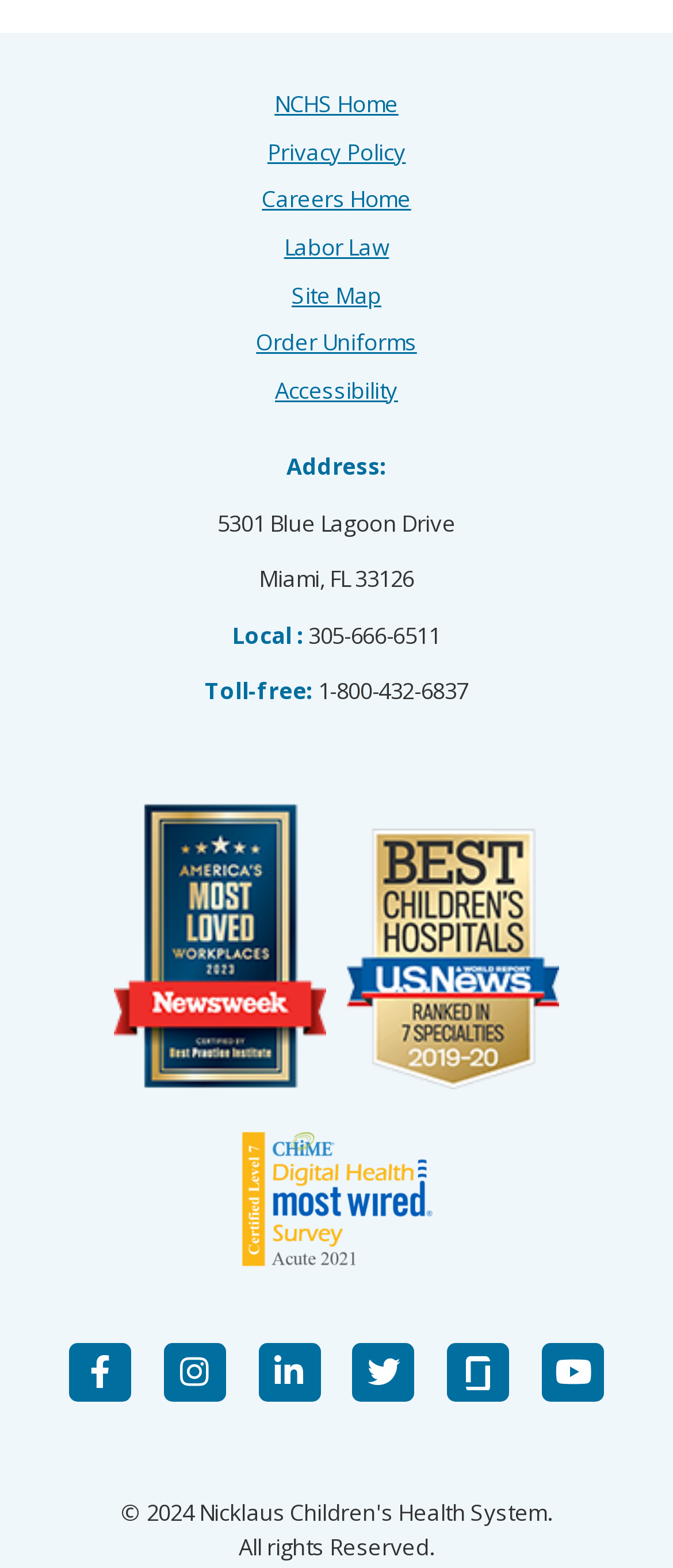What is the phone number for local calls?
Using the image, give a concise answer in the form of a single word or short phrase.

305-666-6511